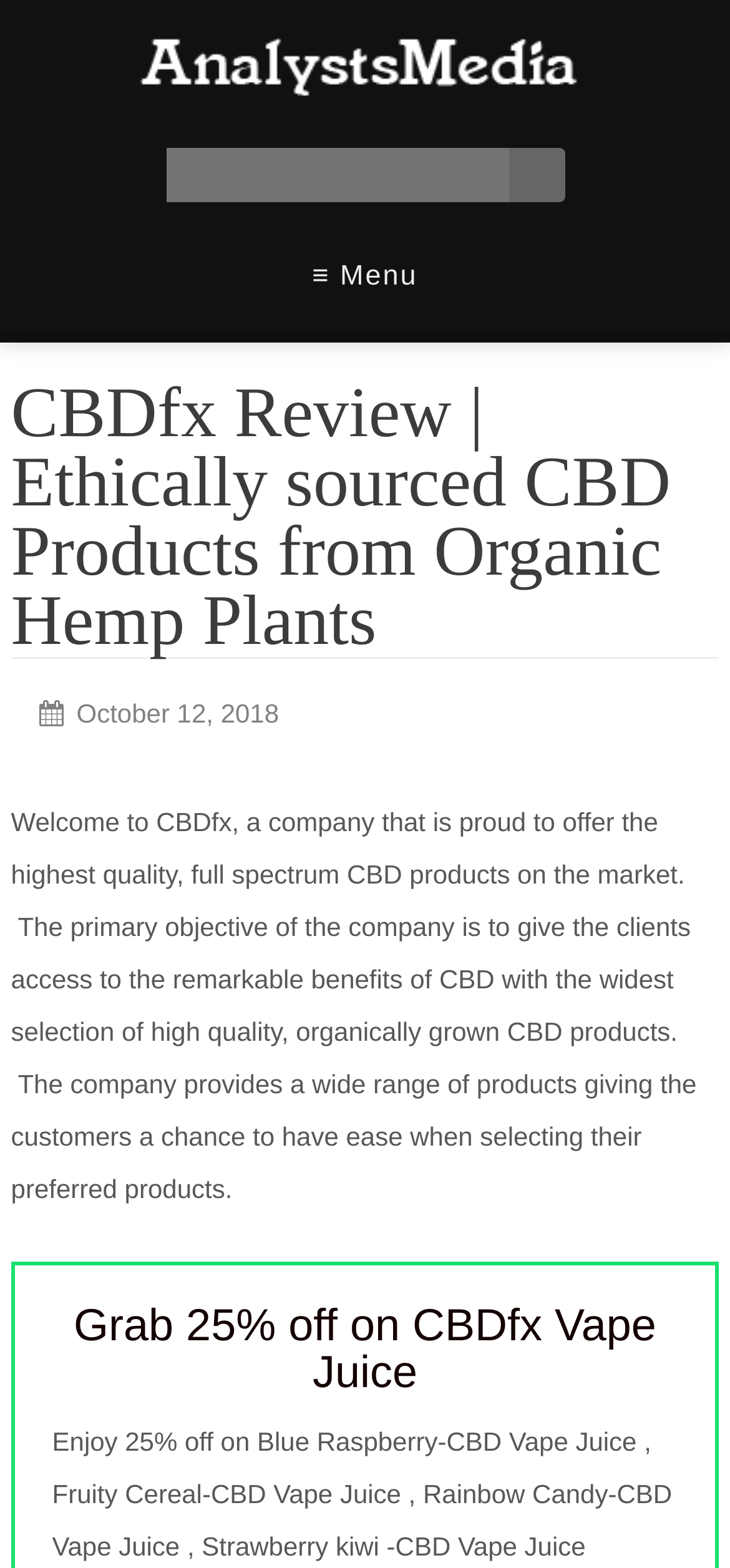Describe all visible elements and their arrangement on the webpage.

The webpage is about CBDfx, a company that offers high-quality, full-spectrum CBD products. At the top, there is a heading that reads "Analysts Media | Business, Technology & Health News around the Globe" with a corresponding image and link. Below this, there is a search bar with a "submit" button to the right. 

To the right of the search bar, there is a menu button labeled "≡ Menu". 

The main content of the webpage is divided into sections. The first section has a heading that reads "CBDfx Review | Ethically sourced CBD Products from Organic Hemp Plants" and is accompanied by a date "October 12, 2018". Below this, there is a paragraph of text that welcomes users to CBDfx and describes the company's objective and product offerings.

Further down the page, there is a heading that reads "Grab 25% off on CBDfx Vape Juice" with a corresponding link. This section appears to be a promotional offer for CBDfx Vape Juice products.